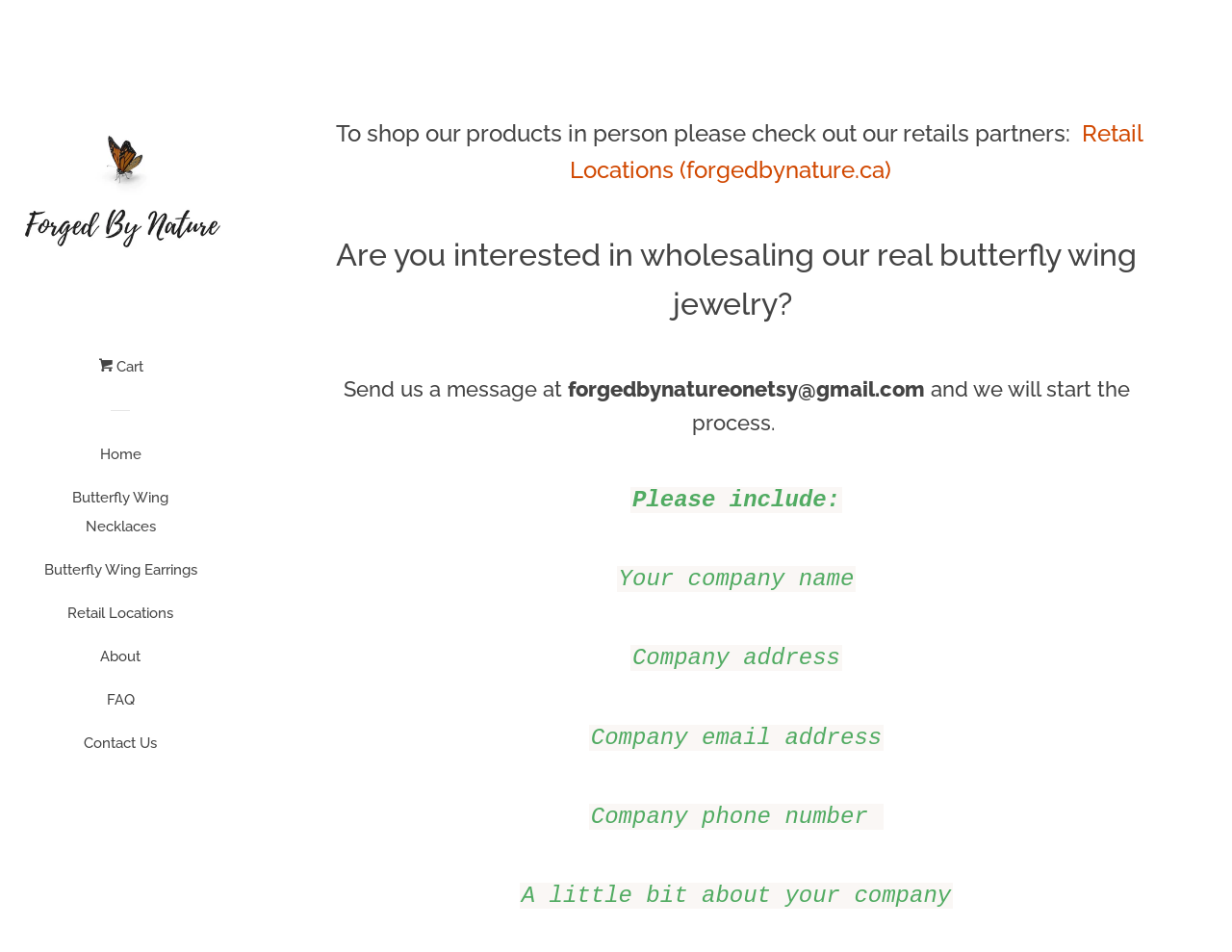Return the bounding box coordinates of the UI element that corresponds to this description: "Home". The coordinates must be given as four float numbers in the range of 0 and 1, [left, top, right, bottom].

[0.035, 0.462, 0.16, 0.507]